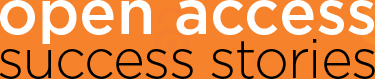Illustrate the image with a detailed caption.

The image features a bold and vibrant title that reads "open access - success stories," highlighting the theme of the accompanying content. This visual element emphasizes the importance of sharing valuable insights and knowledge accessible to everyone. It sets the stage for a discussion on various success stories that can inspire and motivate readers, aligning with the overarching theme of self-improvement and empowerment found in the related content, particularly in the context of Christine Rob's book that focuses on being approachable and enhancing interpersonal relationships.